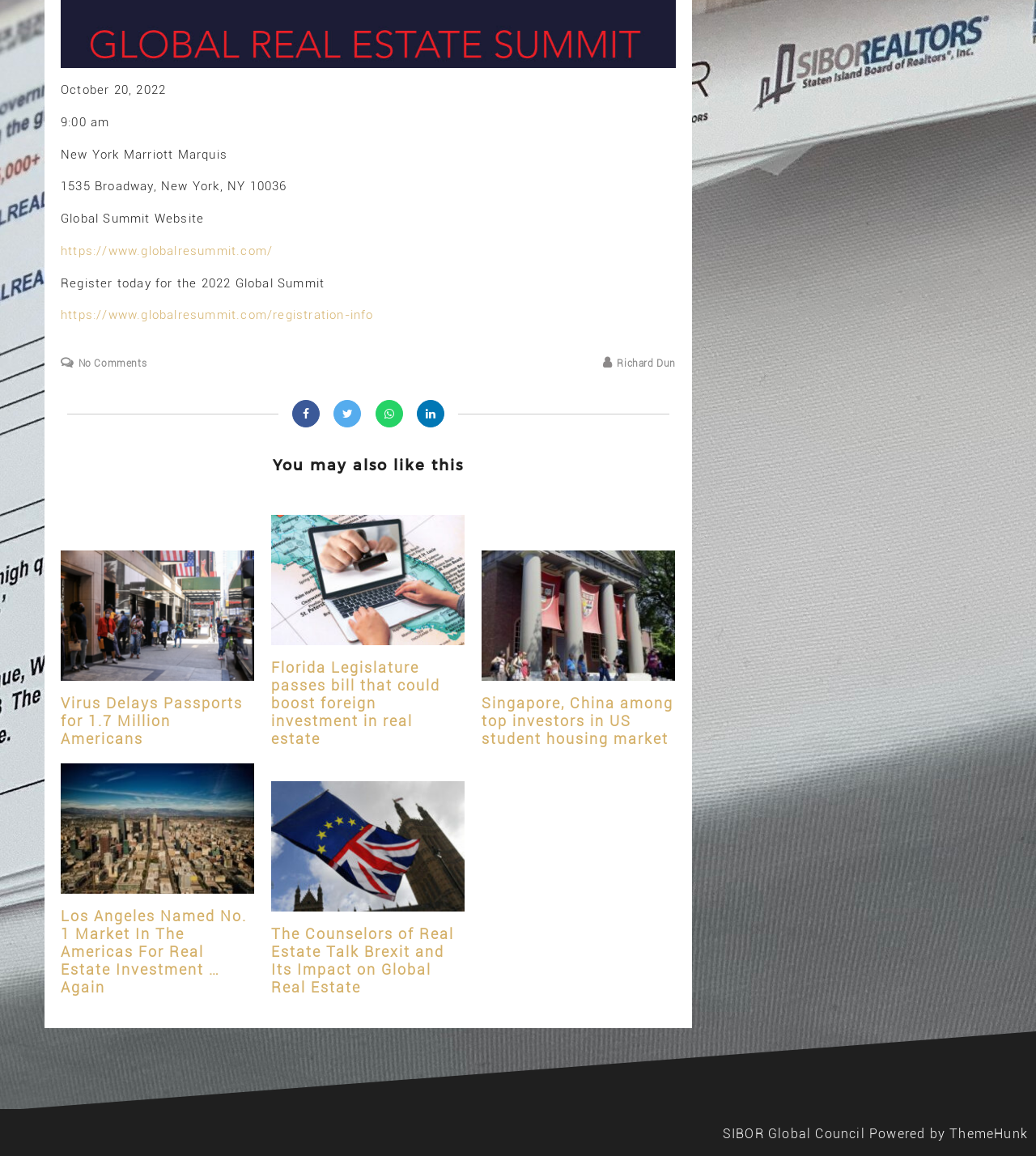From the screenshot, find the bounding box of the UI element matching this description: "Apr '08". Supply the bounding box coordinates in the form [left, top, right, bottom], each a float between 0 and 1.

None